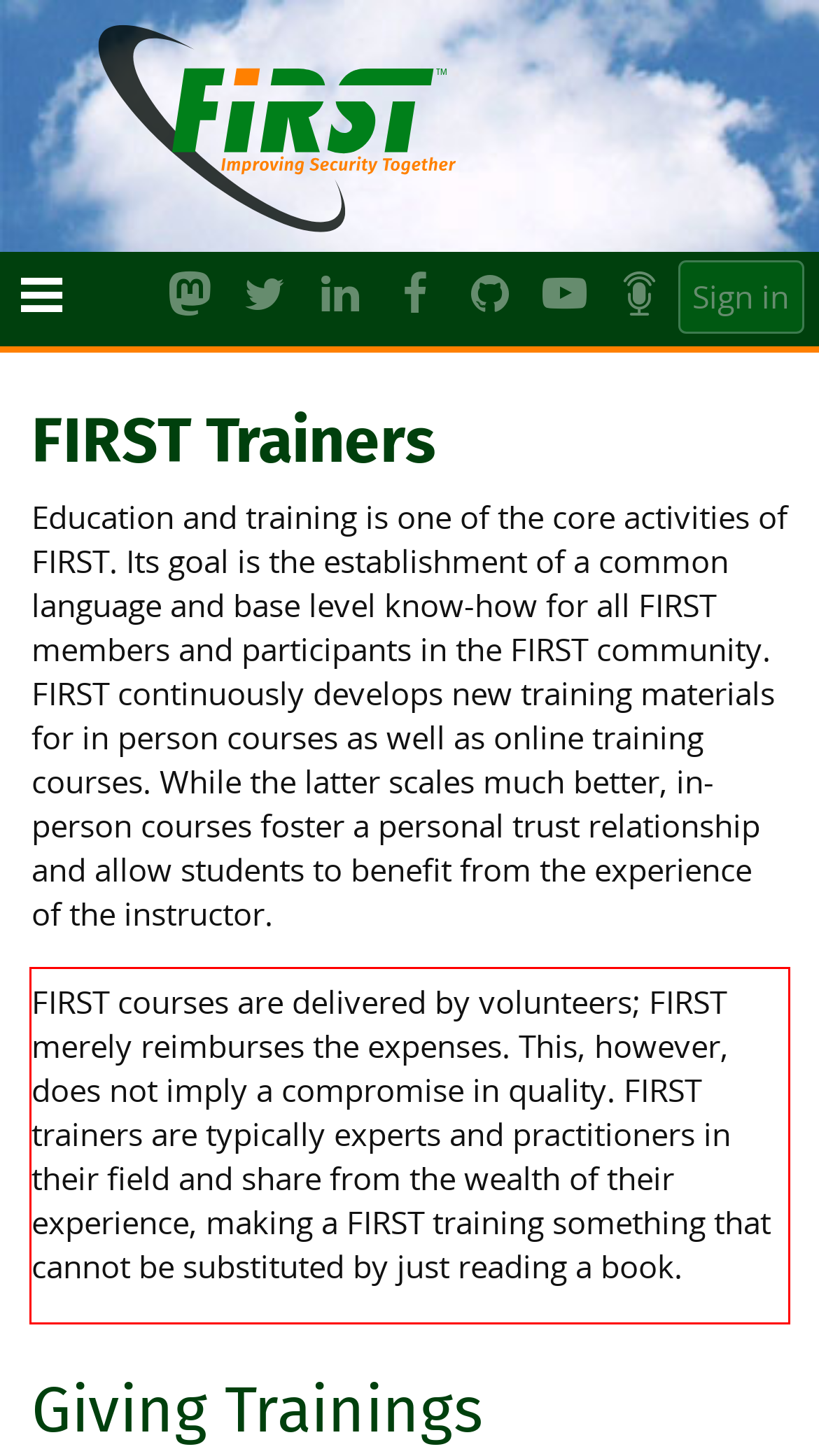Please extract the text content from the UI element enclosed by the red rectangle in the screenshot.

FIRST courses are delivered by volunteers; FIRST merely reimburses the expenses. This, however, does not imply a compromise in quality. FIRST trainers are typically experts and practitioners in their field and share from the wealth of their experience, making a FIRST training something that cannot be substituted by just reading a book.